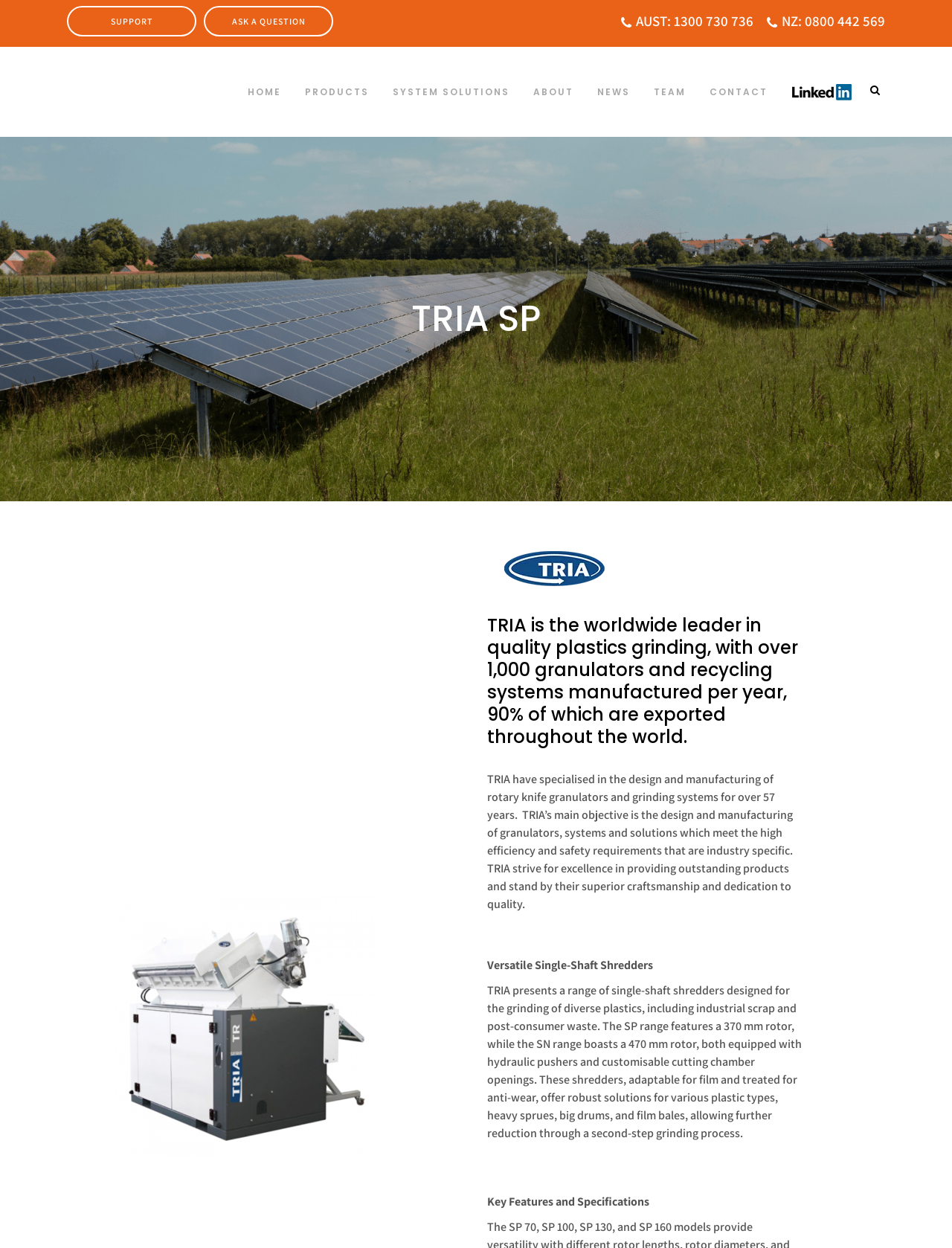Identify the bounding box coordinates of the clickable section necessary to follow the following instruction: "Go to SUPPORT page". The coordinates should be presented as four float numbers from 0 to 1, i.e., [left, top, right, bottom].

[0.07, 0.005, 0.206, 0.029]